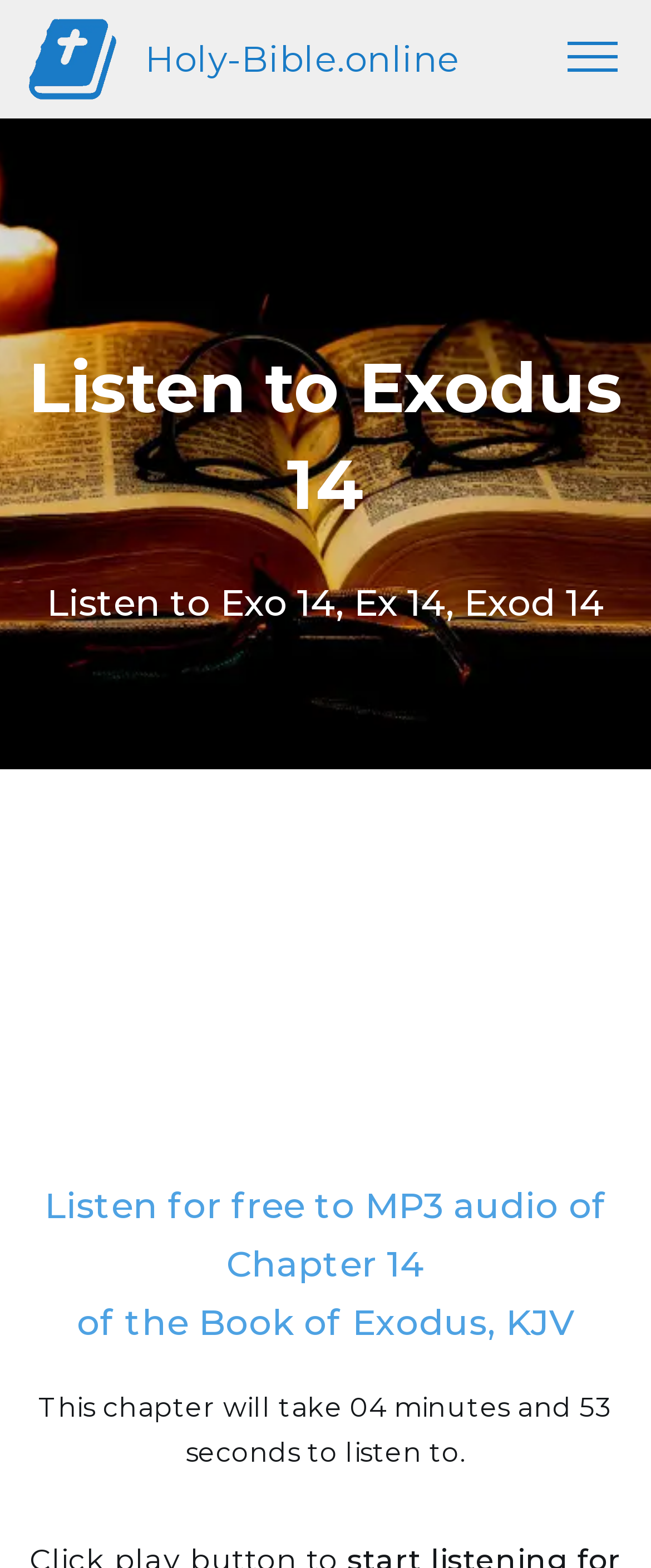What is the chapter being listened to?
Please describe in detail the information shown in the image to answer the question.

I found the answer by looking at the heading elements that mention 'Exodus 14' and 'Chapter 14 of the Book of Exodus'.